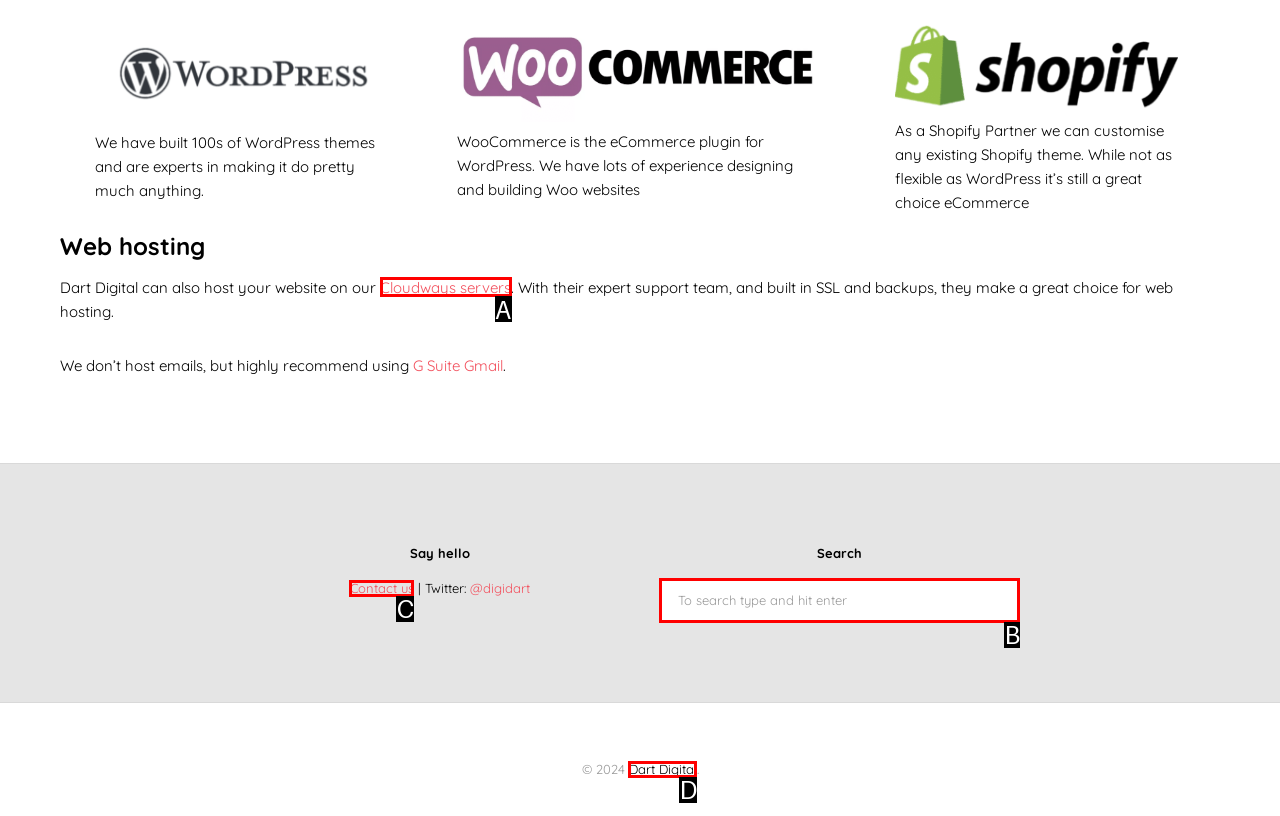Determine which option aligns with the description: Cloudways servers. Provide the letter of the chosen option directly.

A